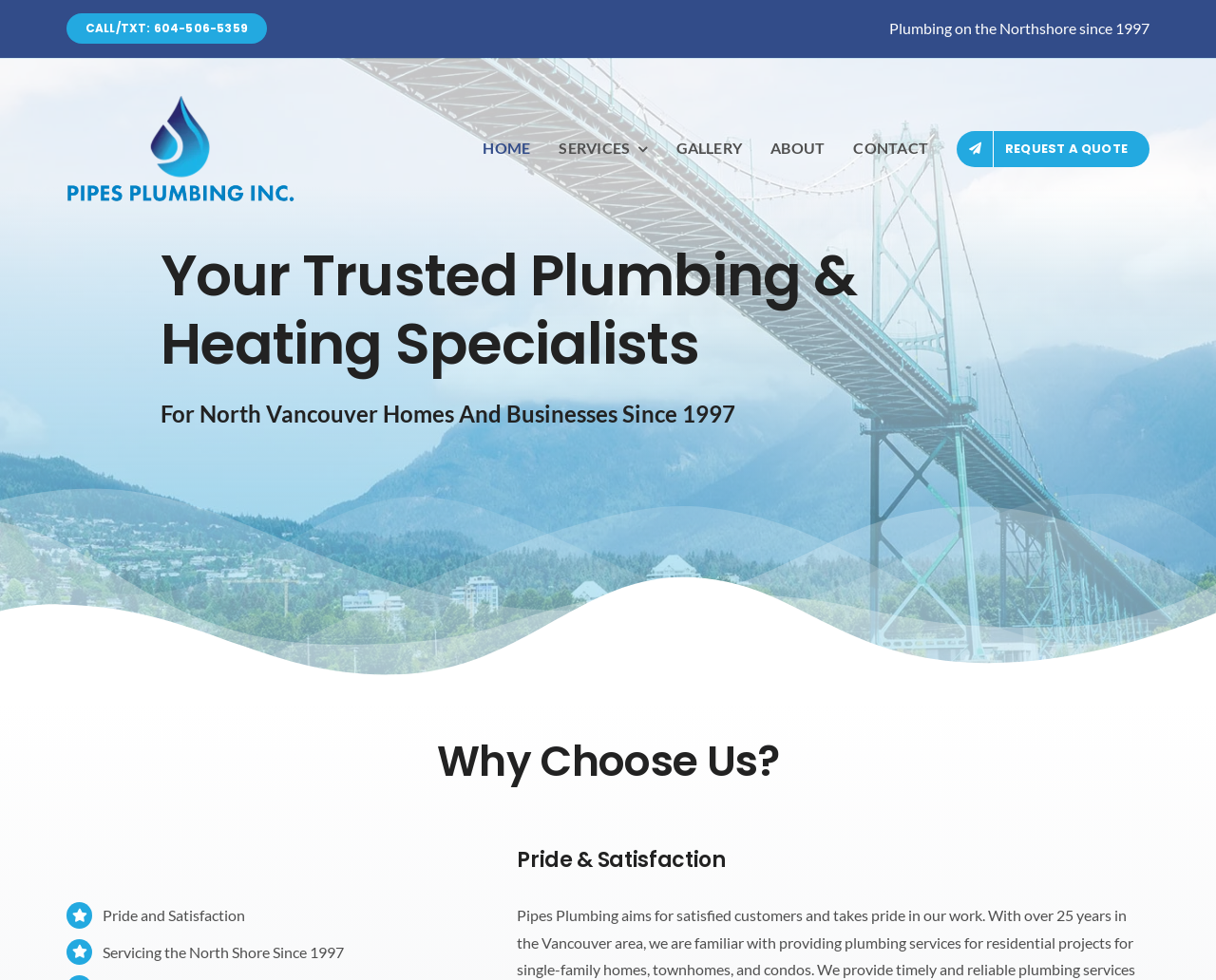Please identify the coordinates of the bounding box that should be clicked to fulfill this instruction: "Call the plumber".

[0.055, 0.014, 0.219, 0.045]